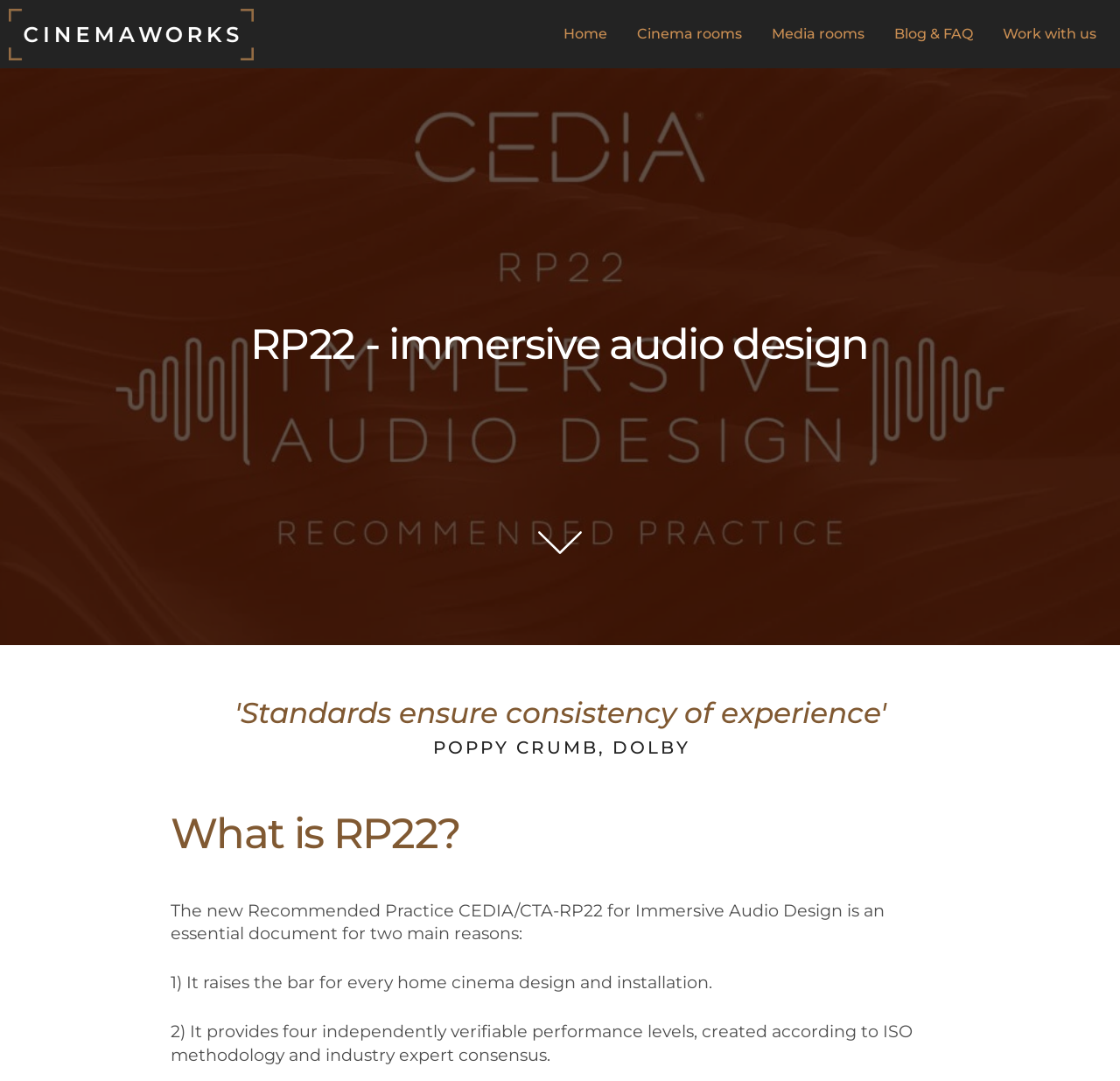Determine the bounding box coordinates (top-left x, top-left y, bottom-right x, bottom-right y) of the UI element described in the following text: Bitwarden Inc.

None